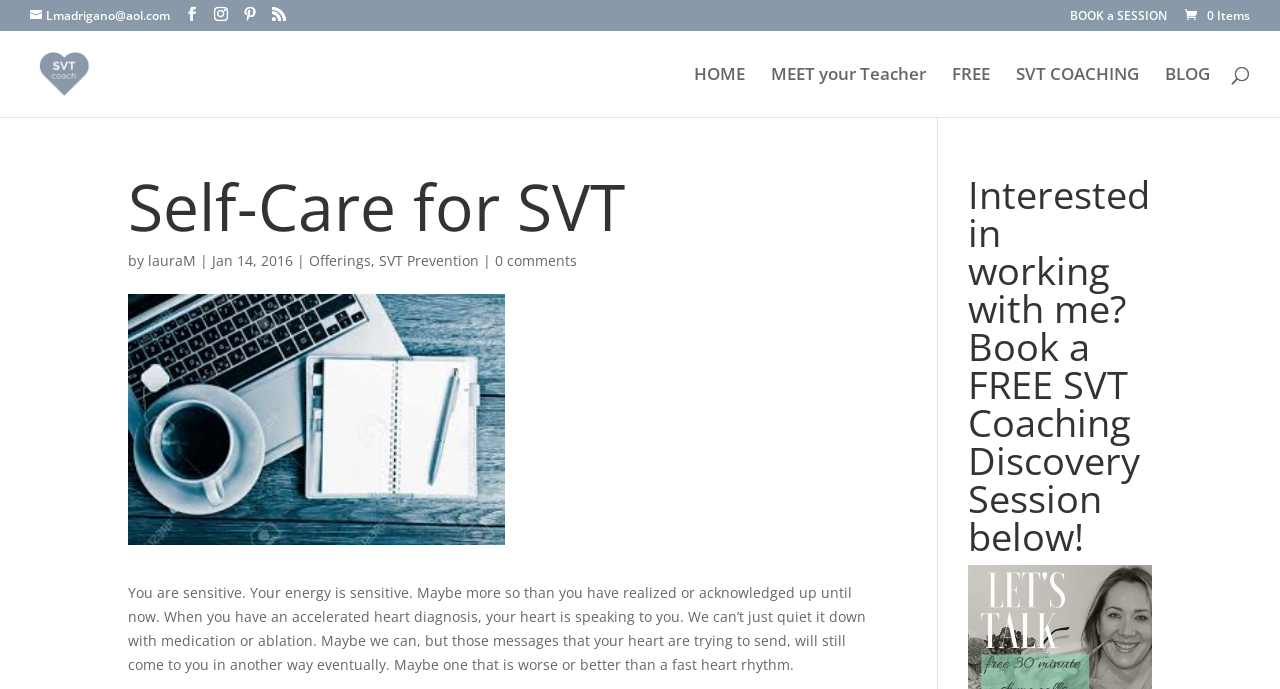Predict the bounding box coordinates for the UI element described as: "MEET your Teacher". The coordinates should be four float numbers between 0 and 1, presented as [left, top, right, bottom].

[0.602, 0.097, 0.723, 0.17]